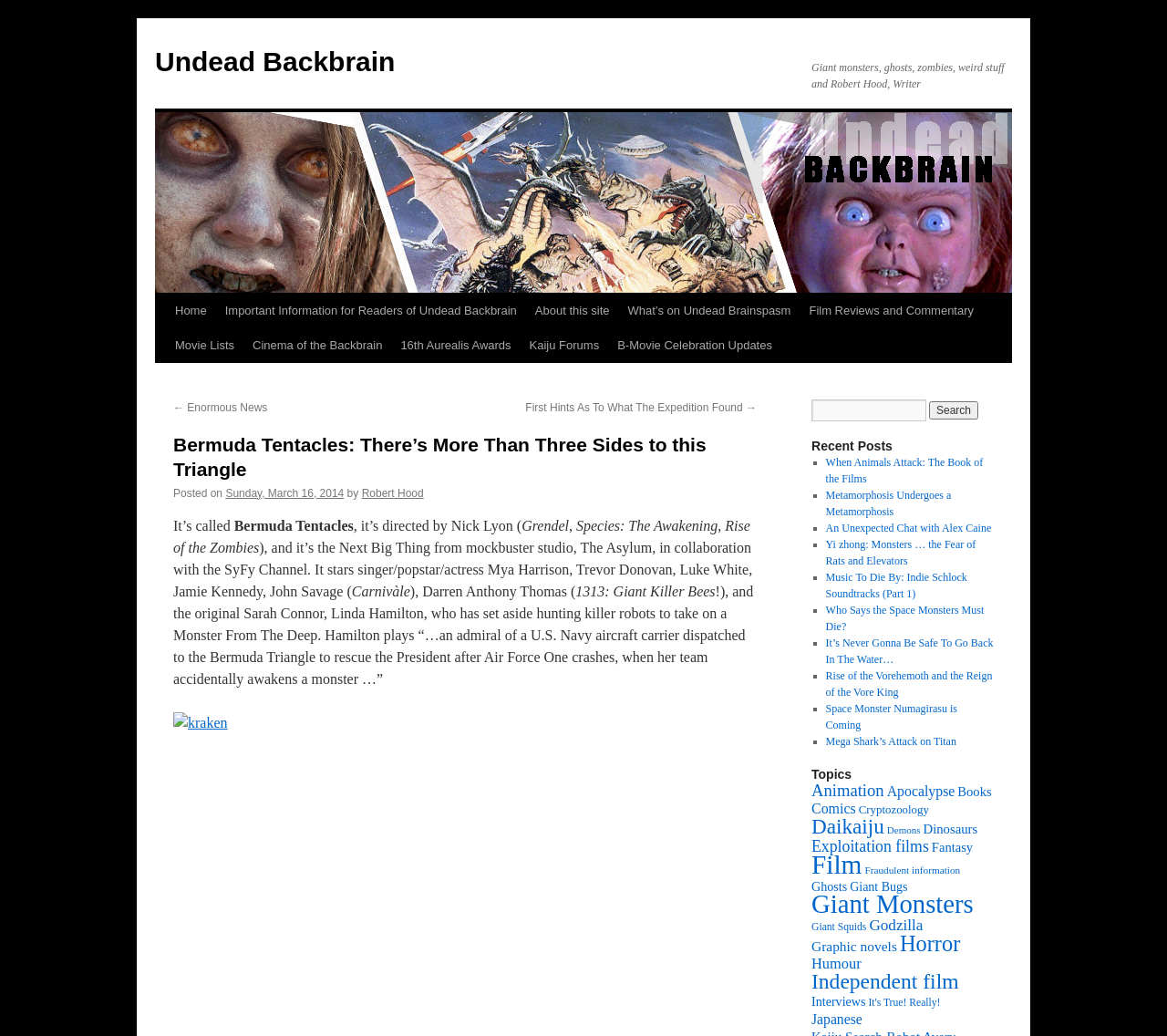Answer this question using a single word or a brief phrase:
How many recent posts are there?

9